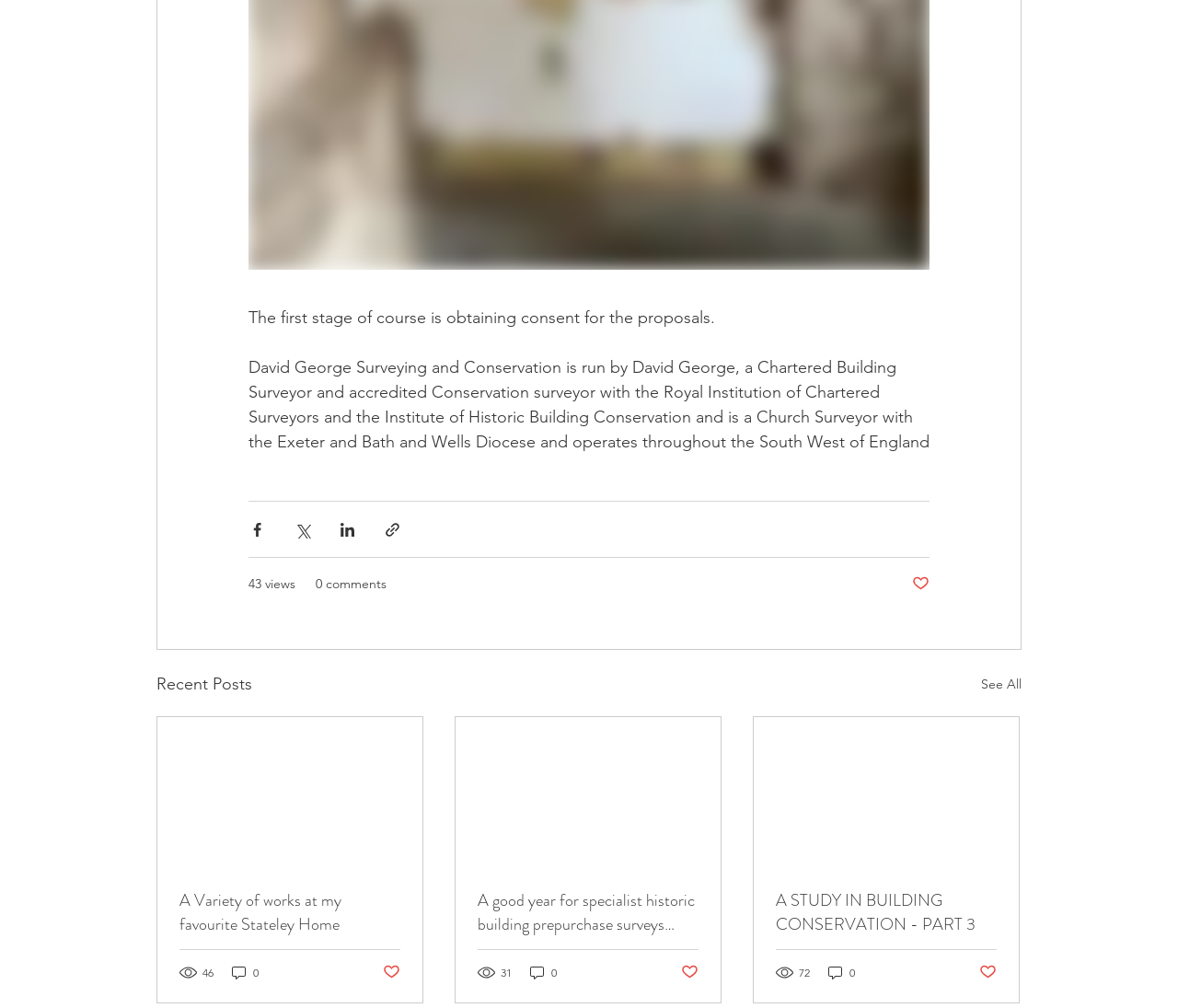What is the name of the person mentioned in the second paragraph? Analyze the screenshot and reply with just one word or a short phrase.

David George